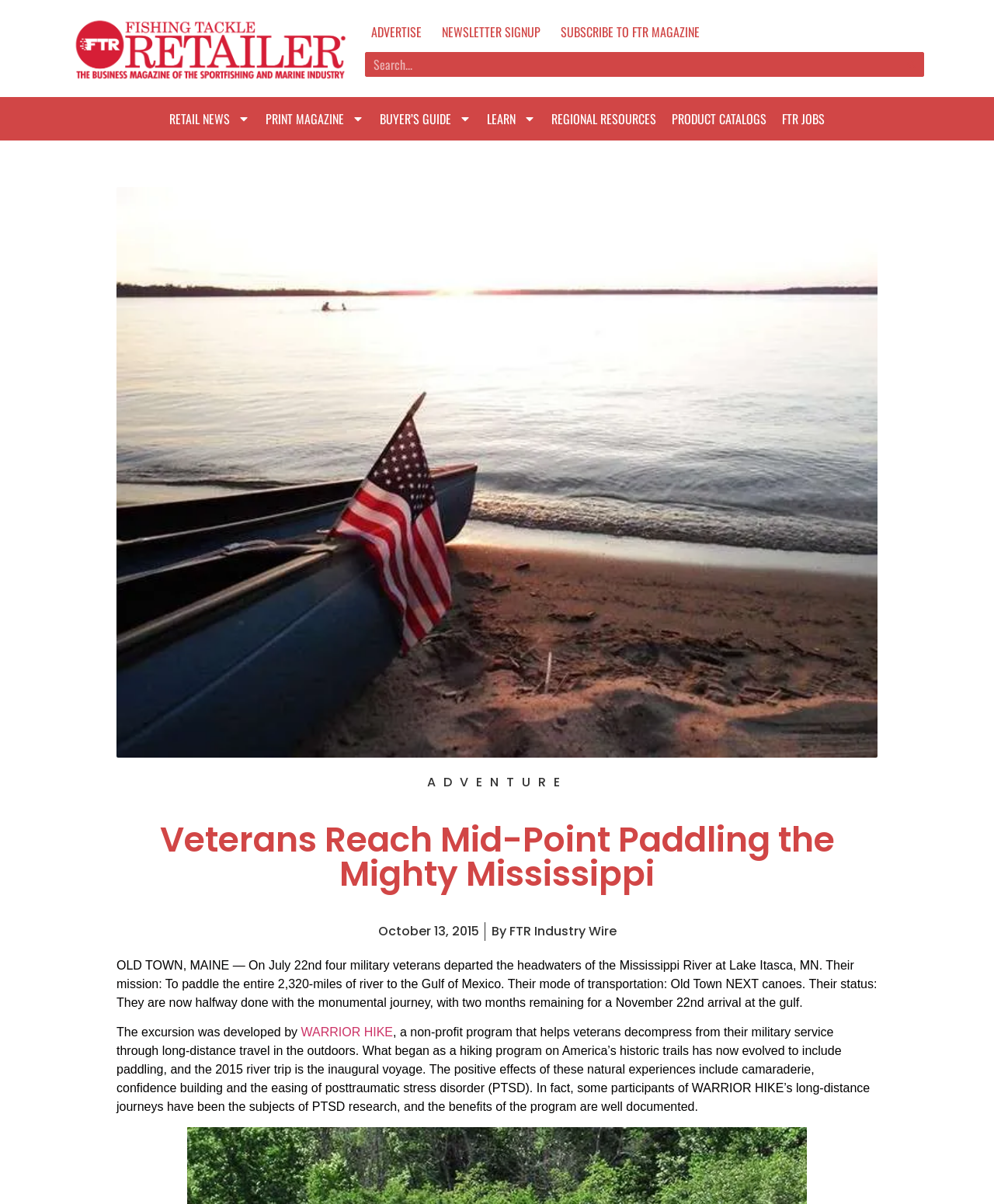What is the purpose of the Warrior Hike program?
Please provide a detailed and thorough answer to the question.

I found the answer by reading the article, which mentions that the Warrior Hike program helps veterans decompress from their military service through long-distance travel in the outdoors. This program aims to provide a therapeutic experience for veterans.